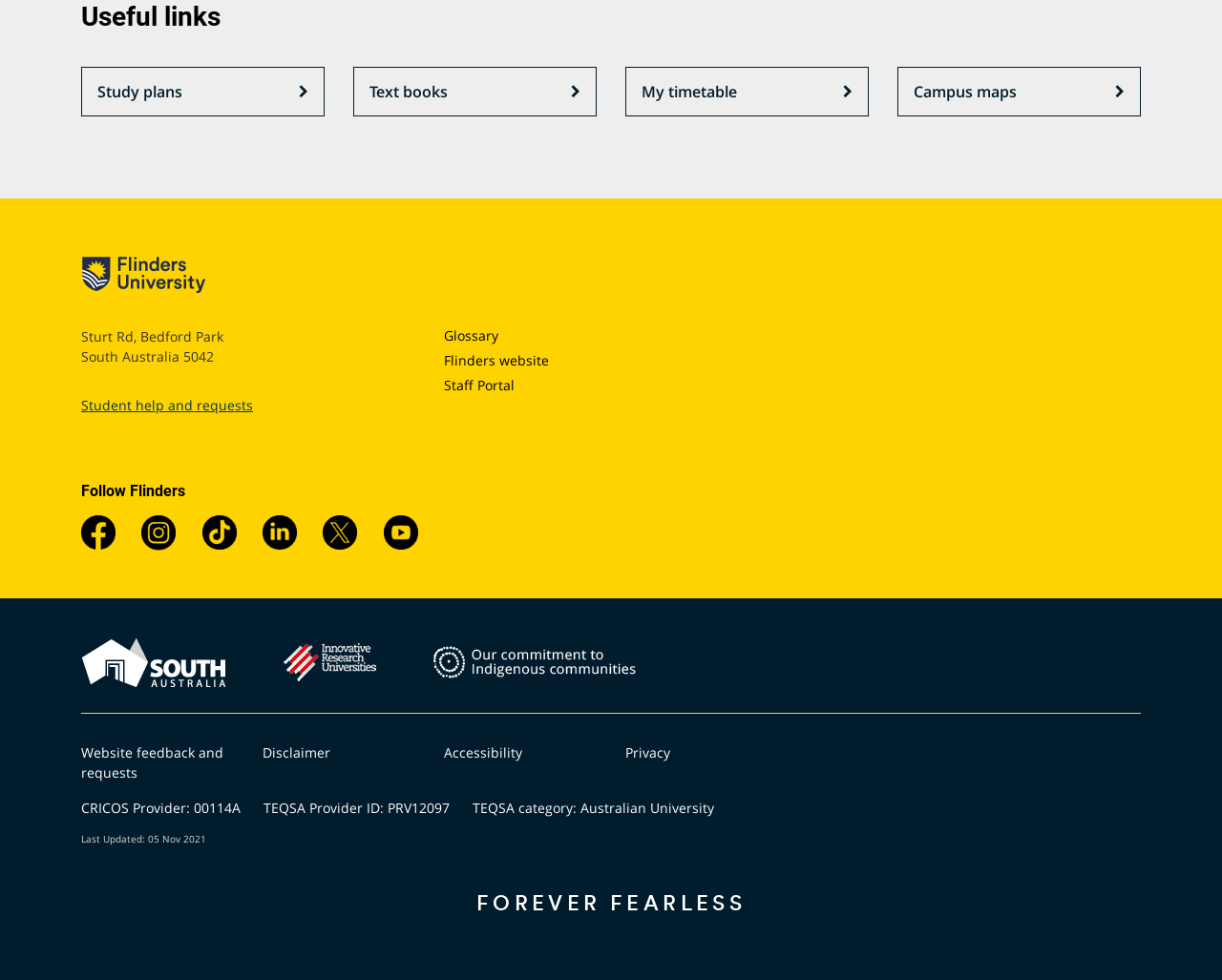What is the last updated date of the webpage?
Provide a short answer using one word or a brief phrase based on the image.

05 Nov 2021